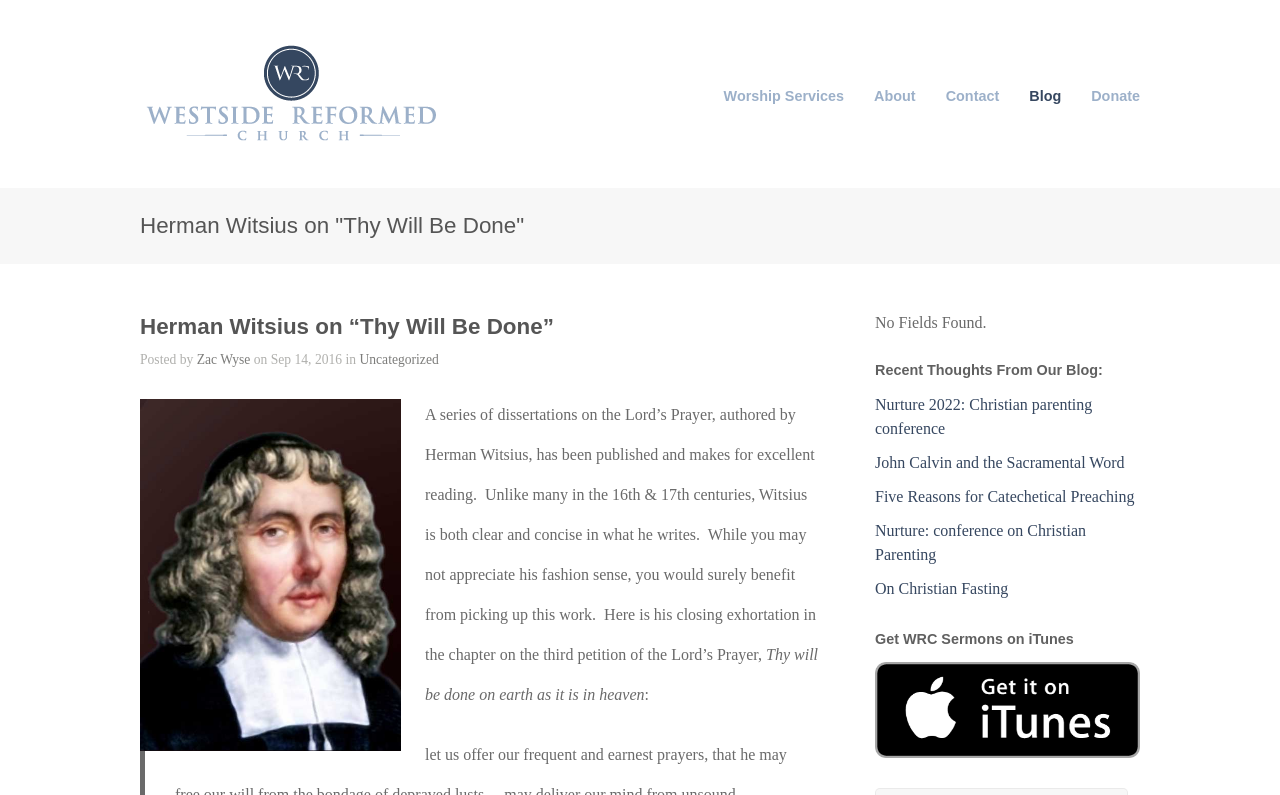Bounding box coordinates are specified in the format (top-left x, top-left y, bottom-right x, bottom-right y). All values are floating point numbers bounded between 0 and 1. Please provide the bounding box coordinate of the region this sentence describes: Nurture 2022: Christian parenting conference

[0.684, 0.498, 0.853, 0.549]